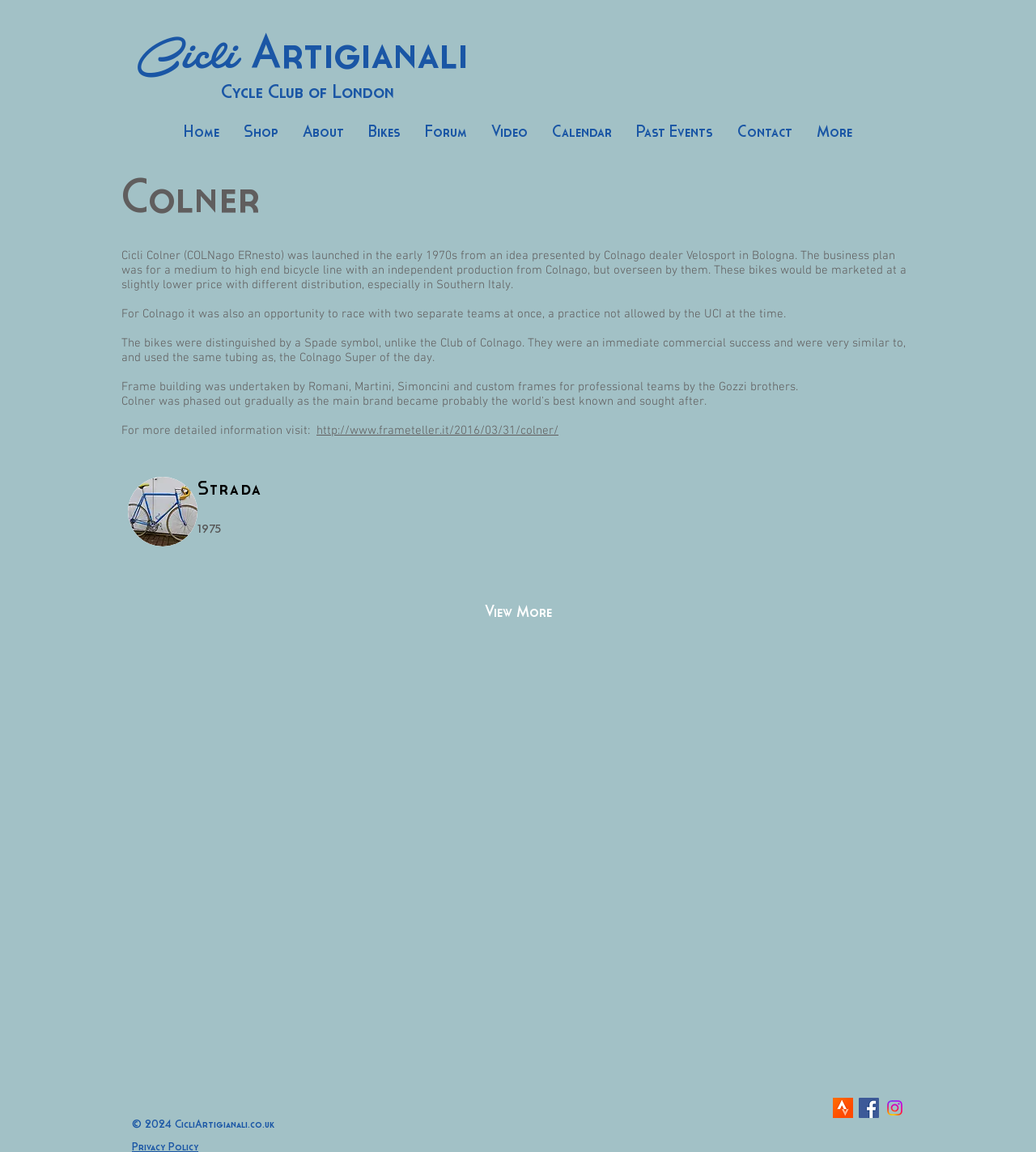What is the name of the cycle club?
Using the image provided, answer with just one word or phrase.

Cycle Club of London